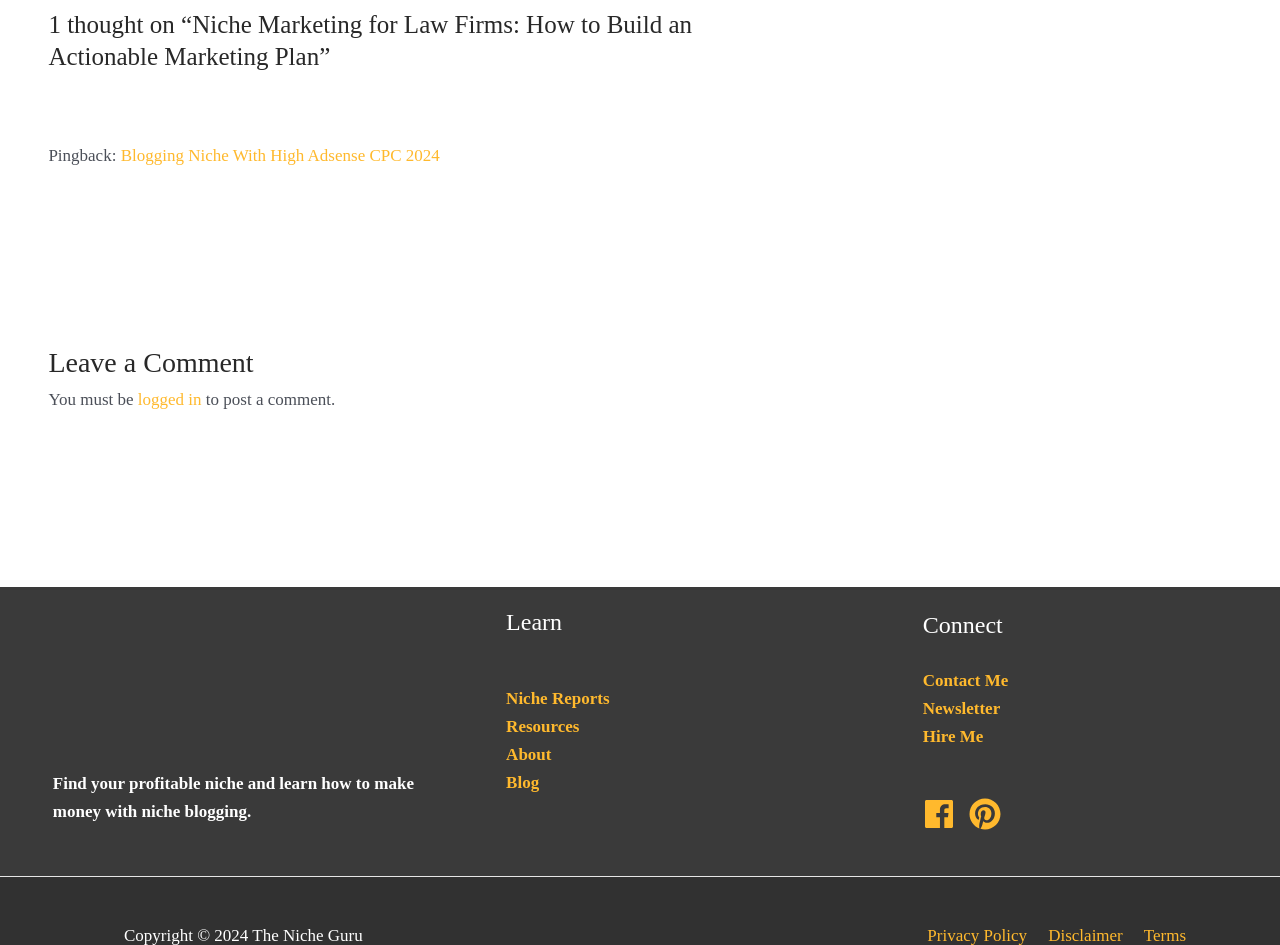Use a single word or phrase to answer the question:
What is the copyright year of the website?

2024